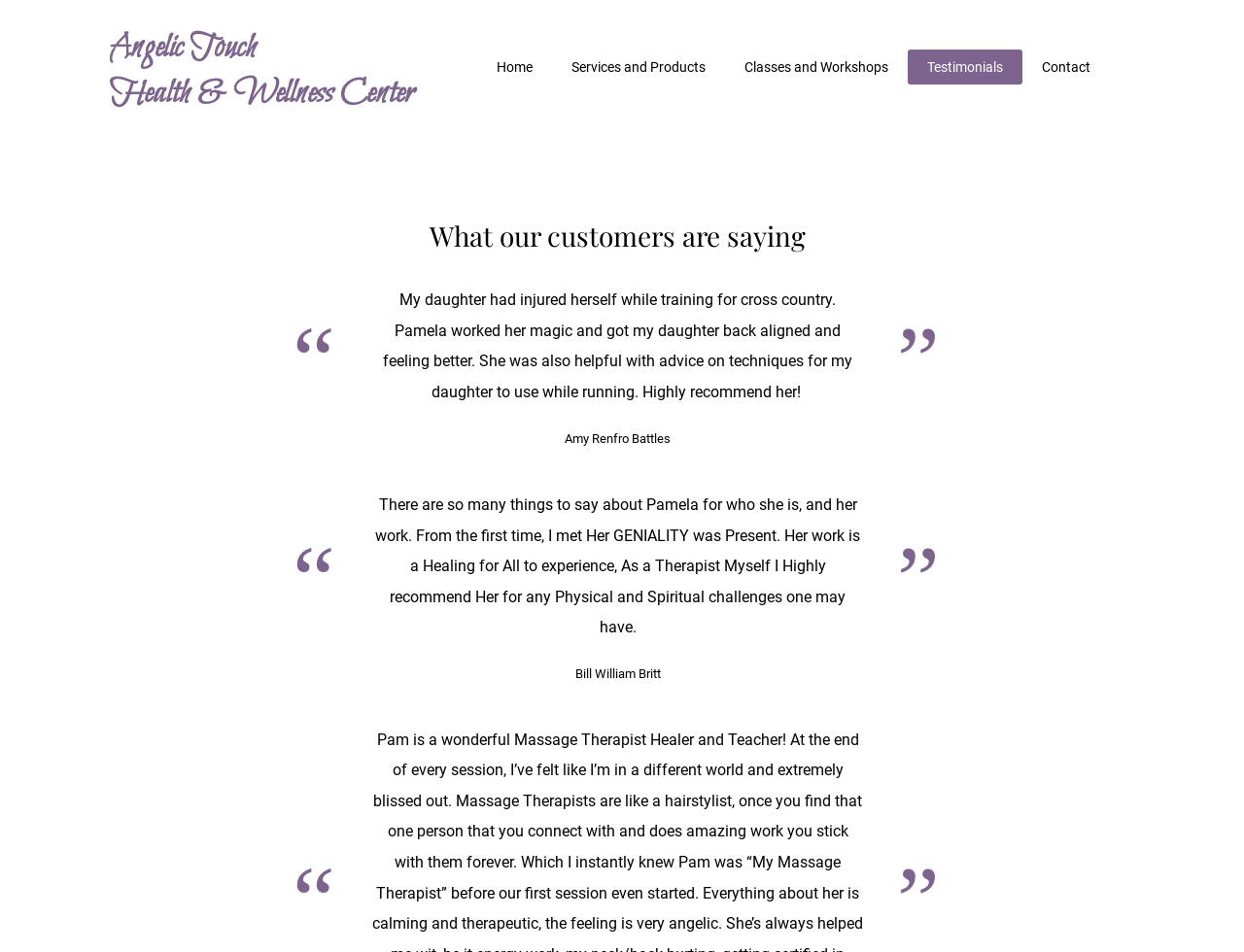Analyze the image and give a detailed response to the question:
How many links are in the navigation menu?

I counted the number of link elements under the navigation element with the text 'Site' which has a bounding box coordinate of [0.384, 0.052, 0.892, 0.089]. There are 5 link elements: 'Home', 'Services and Products', 'Classes and Workshops', 'Testimonials', and 'Contact'.